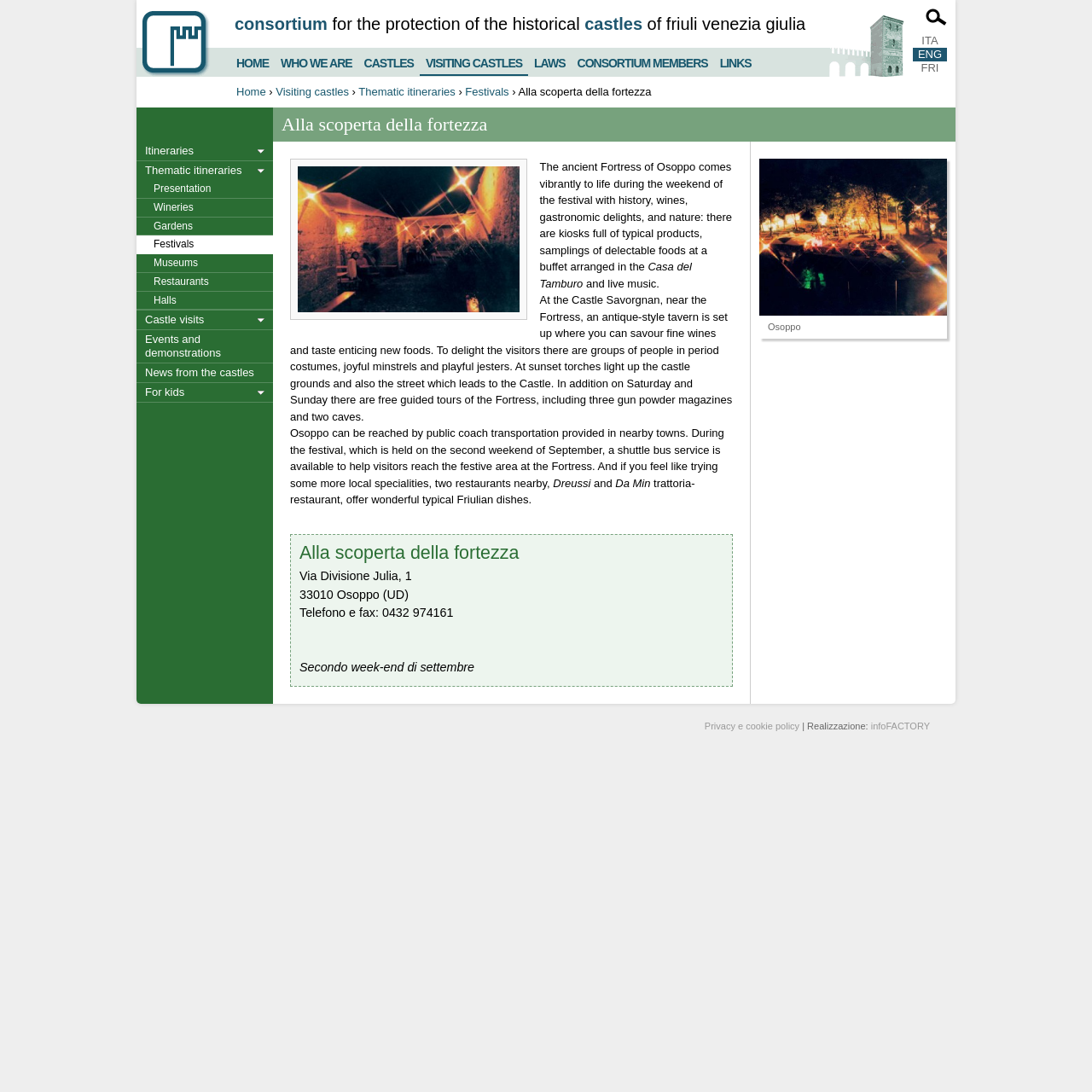Please find the bounding box coordinates of the section that needs to be clicked to achieve this instruction: "Visit the CASTLES page".

[0.328, 0.043, 0.384, 0.06]